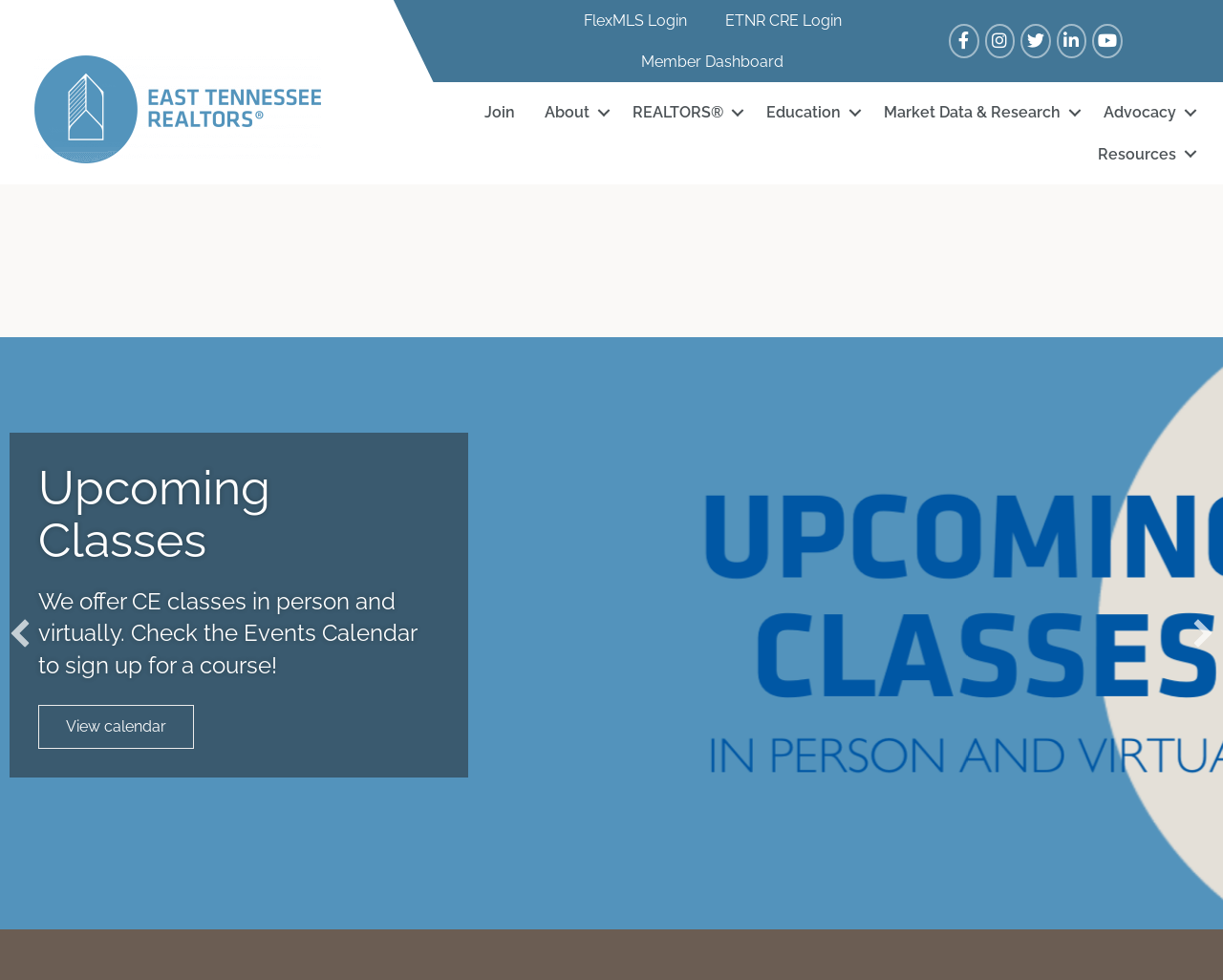Find the bounding box coordinates for the HTML element described in this sentence: "FlexMLS Login". Provide the coordinates as four float numbers between 0 and 1, in the format [left, top, right, bottom].

[0.462, 0.01, 0.562, 0.032]